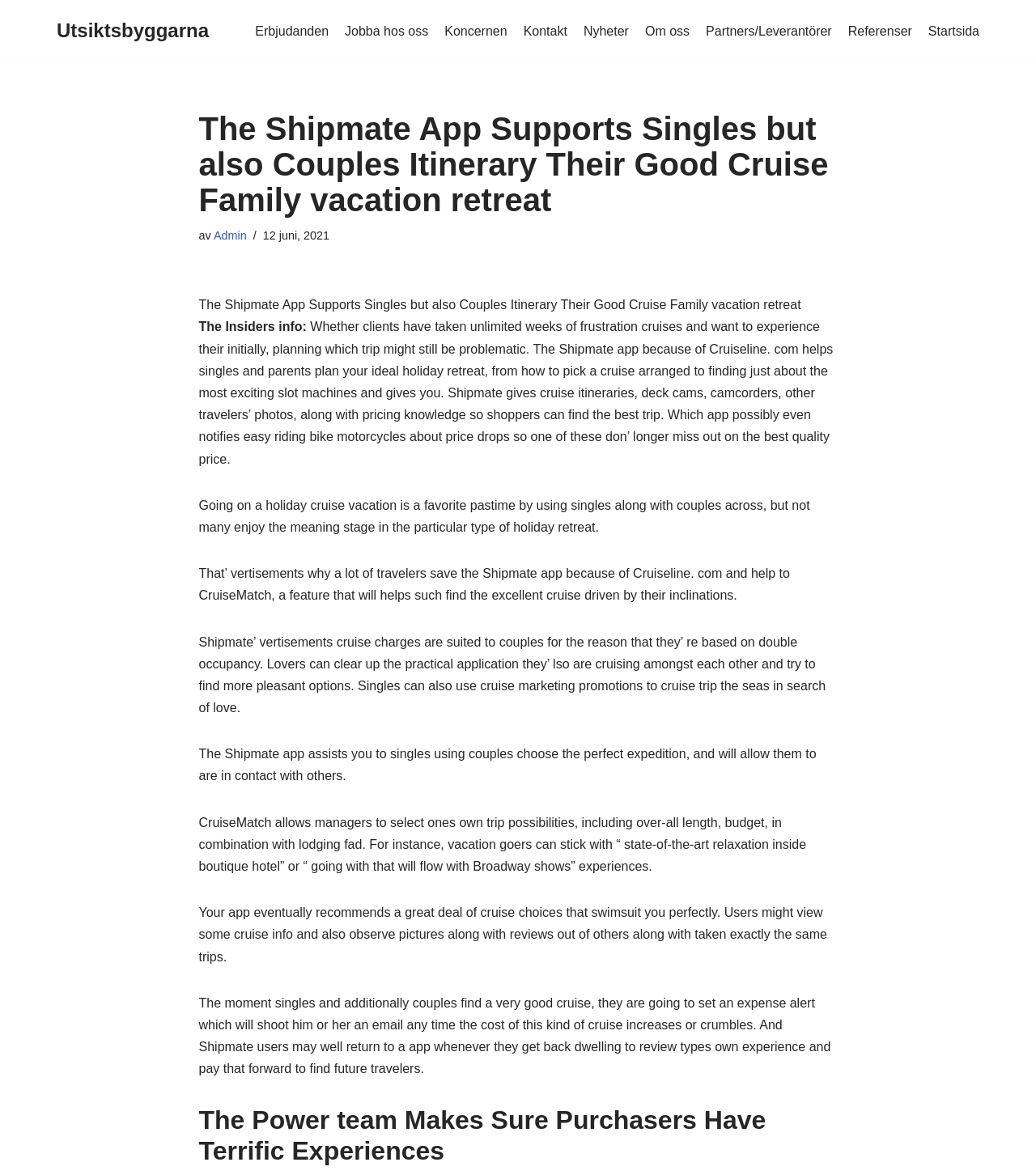Please identify the bounding box coordinates of the clickable area that will allow you to execute the instruction: "Click on the 'Erbjudanden' link".

[0.246, 0.018, 0.317, 0.035]